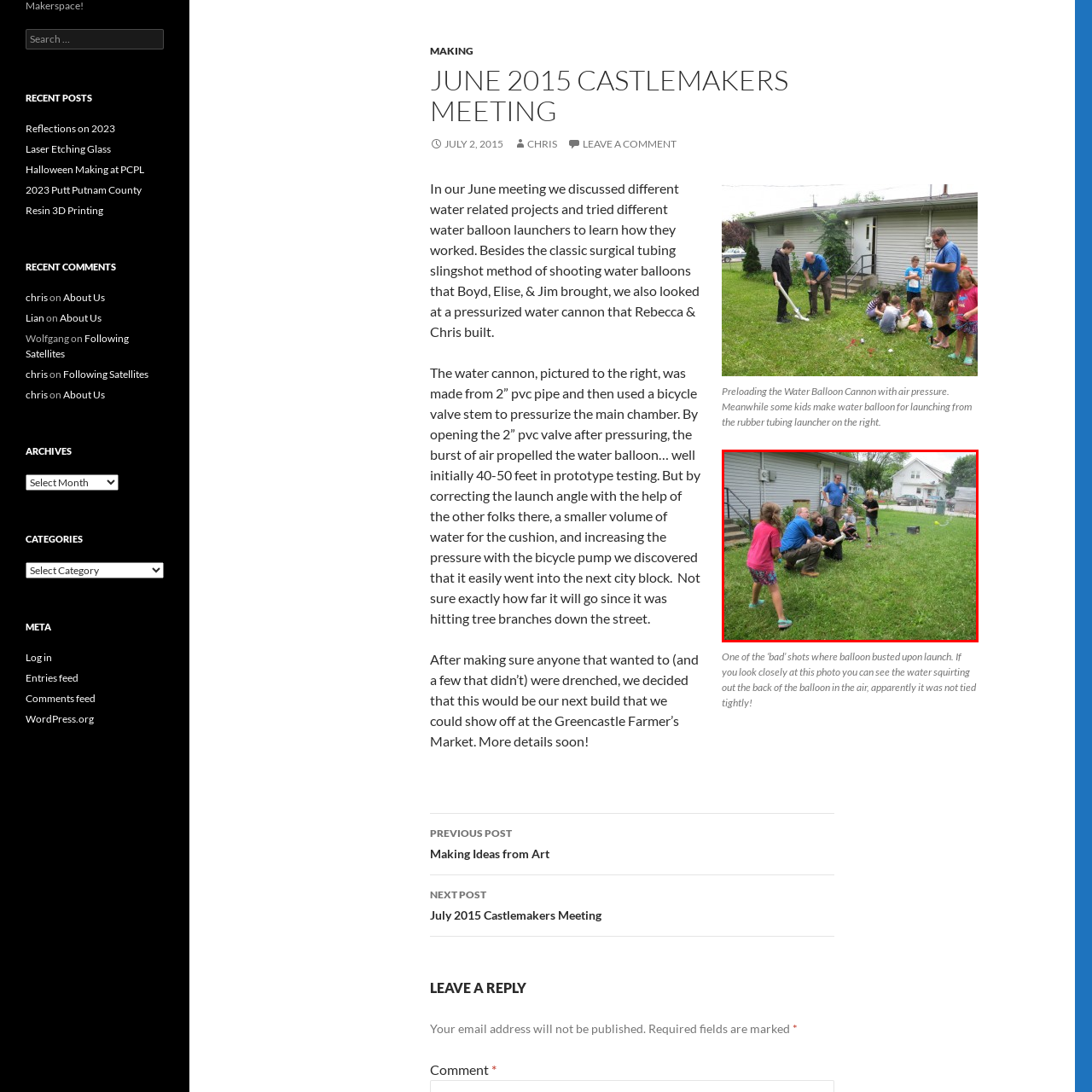Please provide a comprehensive caption for the image highlighted in the red box.

The image captures an engaging moment during a water balloon launch event. In the foreground, a girl in a pink shirt and patterned shorts is playfully aiming to launch a water balloon using a homemade air cannon. Centered in the image are three adults, one of whom is closely assisting with the setup of the cannon while another observes attentively. Behind them, two children watch with excitement, likely anticipating the next launch. The scene is set in a grassy backyard, with a typical suburban home visible in the background, enhancing the casual and communal atmosphere of the gathering. The accompanying caption highlights that this moment captures a 'bad' shot where the balloon burst upon launch, and notes the exciting action of water squirting out as a result. This event showcases the fun and creativity involved in experimenting with different water balloon launch methods, part of a community meeting focused on water-related projects.